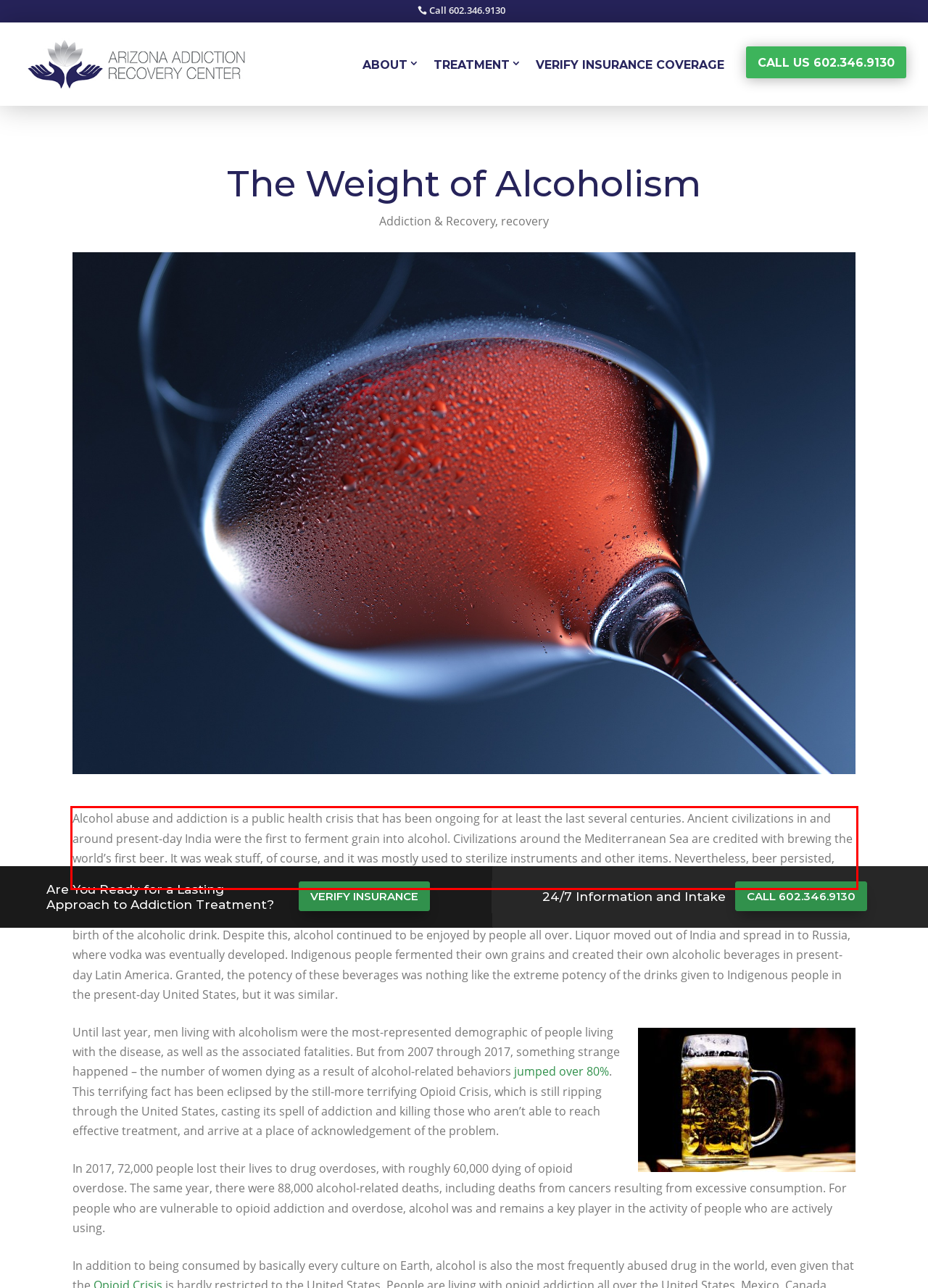Given a screenshot of a webpage containing a red rectangle bounding box, extract and provide the text content found within the red bounding box.

Alcohol abuse and addiction is a public health crisis that has been ongoing for at least the last several centuries. Ancient civilizations in and around present-day India were the first to ferment grain into alcohol. Civilizations around the Mediterranean Sea are credited with brewing the world’s first beer. It was weak stuff, of course, and it was mostly used to sterilize instruments and other items. Nevertheless, beer persisted, grew stronger and became what it is today: the most commonly-drunk alcoholic beverage in the world.